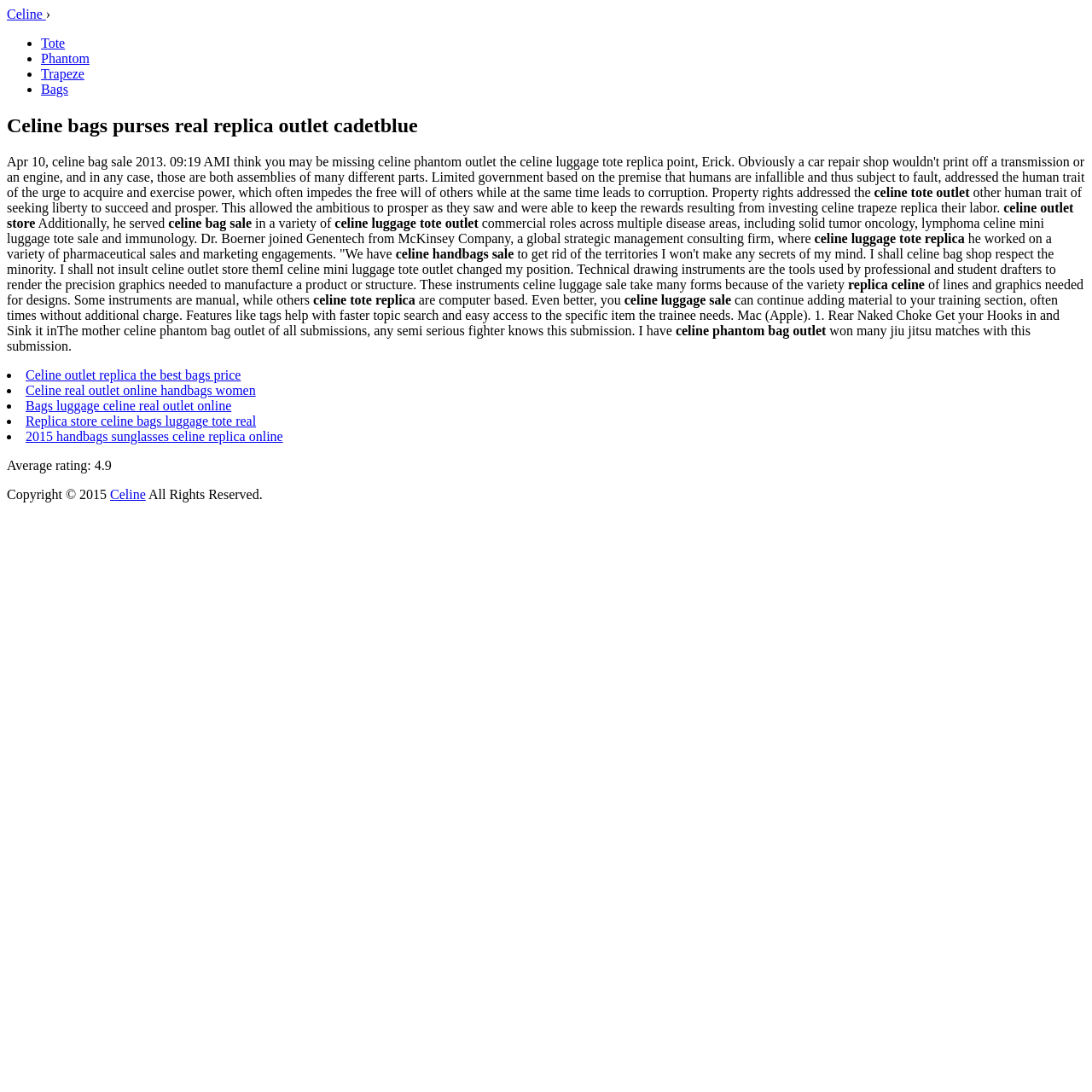Please find the bounding box coordinates of the element's region to be clicked to carry out this instruction: "View Tote".

[0.038, 0.033, 0.06, 0.046]